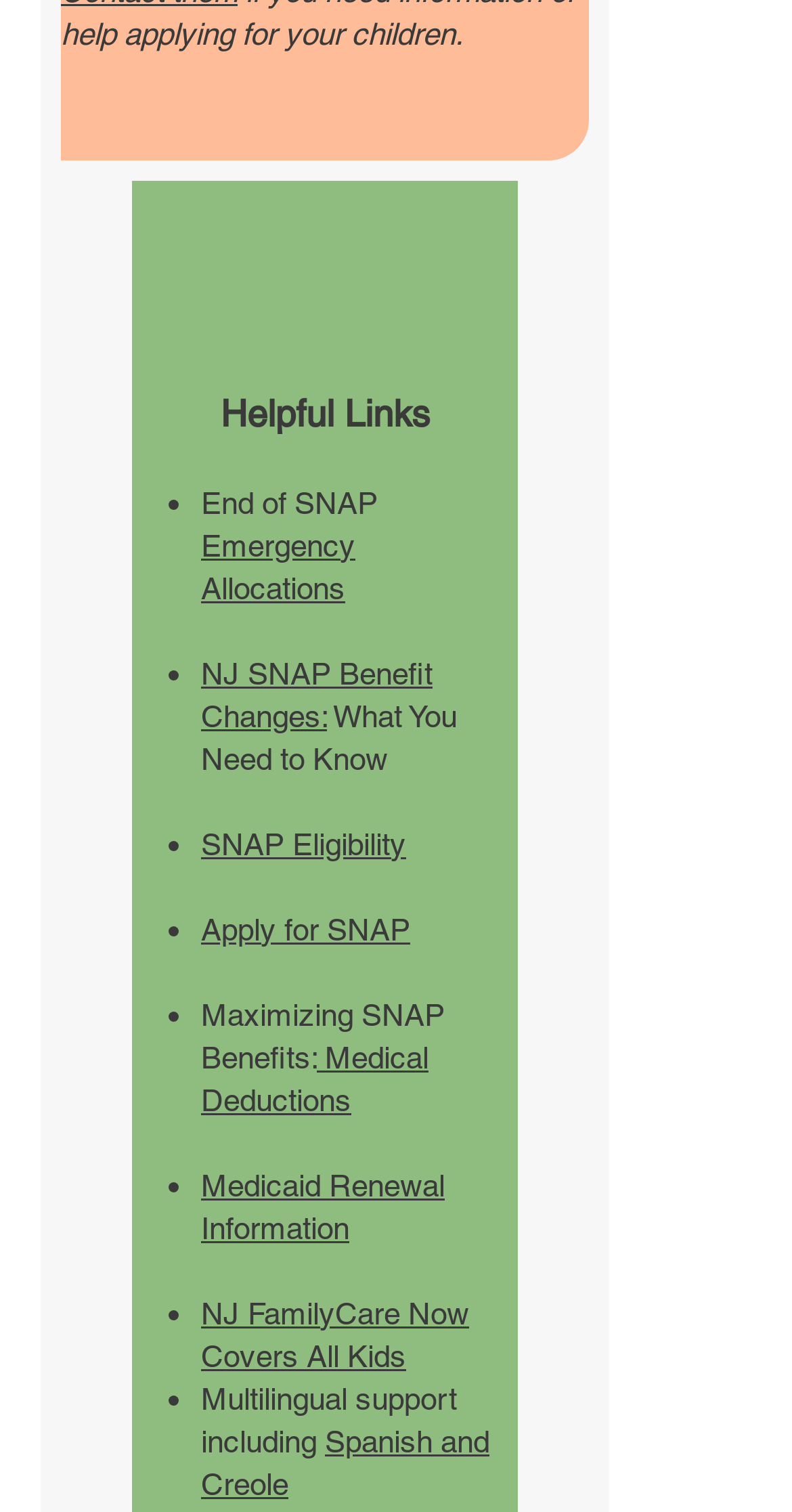Please specify the bounding box coordinates of the clickable region necessary for completing the following instruction: "Get information on Medical Deductions". The coordinates must consist of four float numbers between 0 and 1, i.e., [left, top, right, bottom].

[0.254, 0.688, 0.541, 0.739]